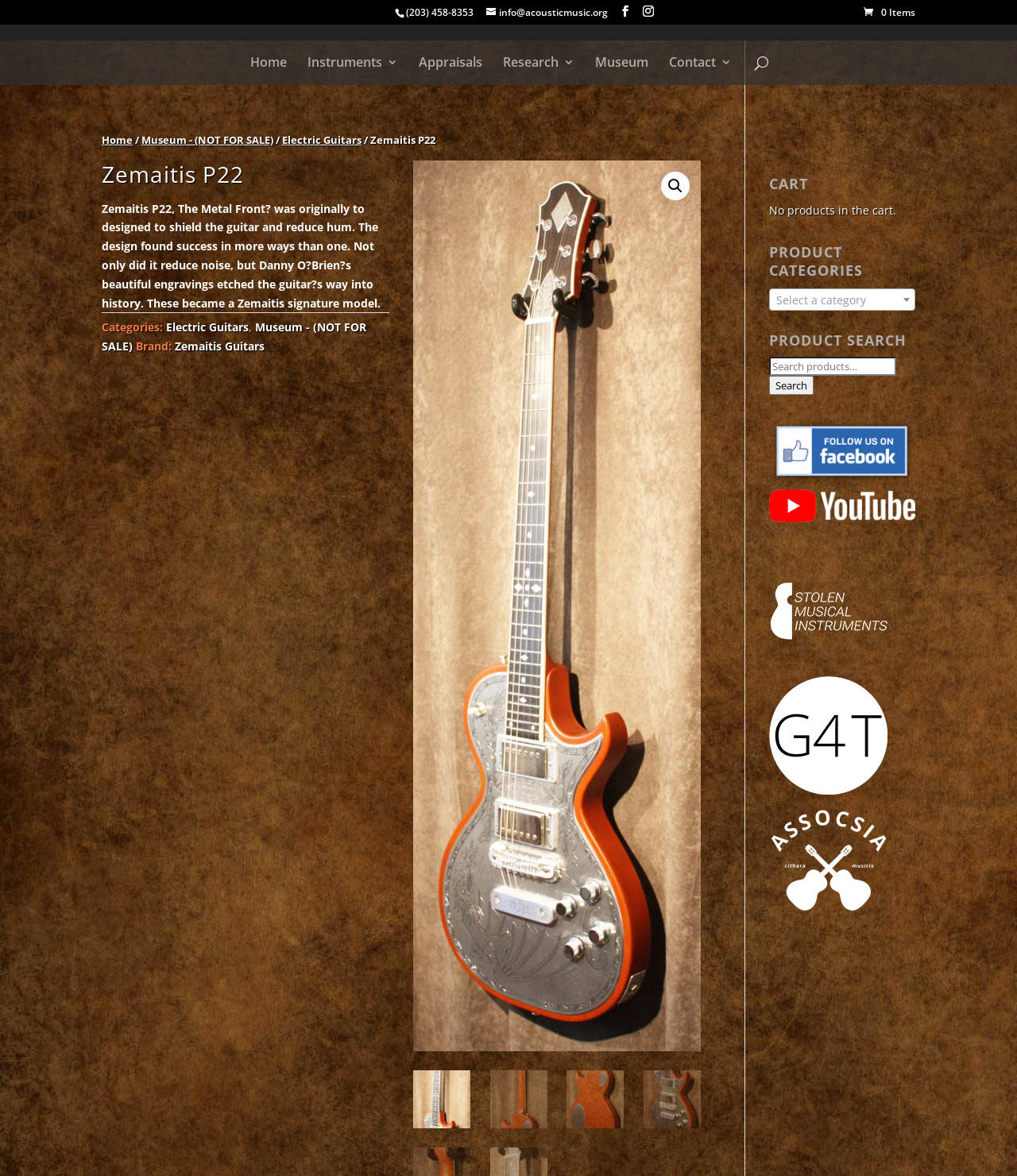Please give a succinct answer to the question in one word or phrase:
How many links are in the 'PRODUCT CATEGORIES' section?

1